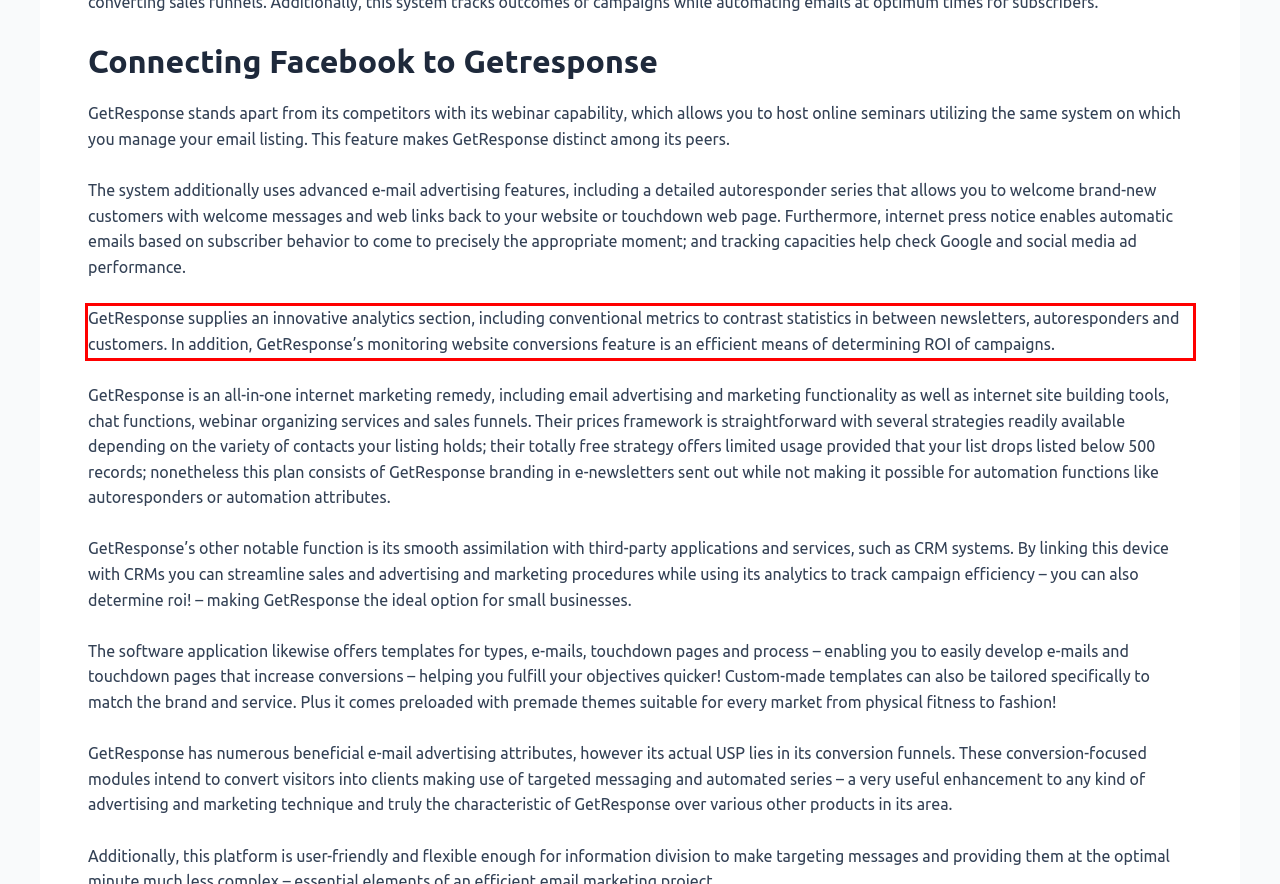You are provided with a webpage screenshot that includes a red rectangle bounding box. Extract the text content from within the bounding box using OCR.

GetResponse supplies an innovative analytics section, including conventional metrics to contrast statistics in between newsletters, autoresponders and customers. In addition, GetResponse’s monitoring website conversions feature is an efficient means of determining ROI of campaigns.